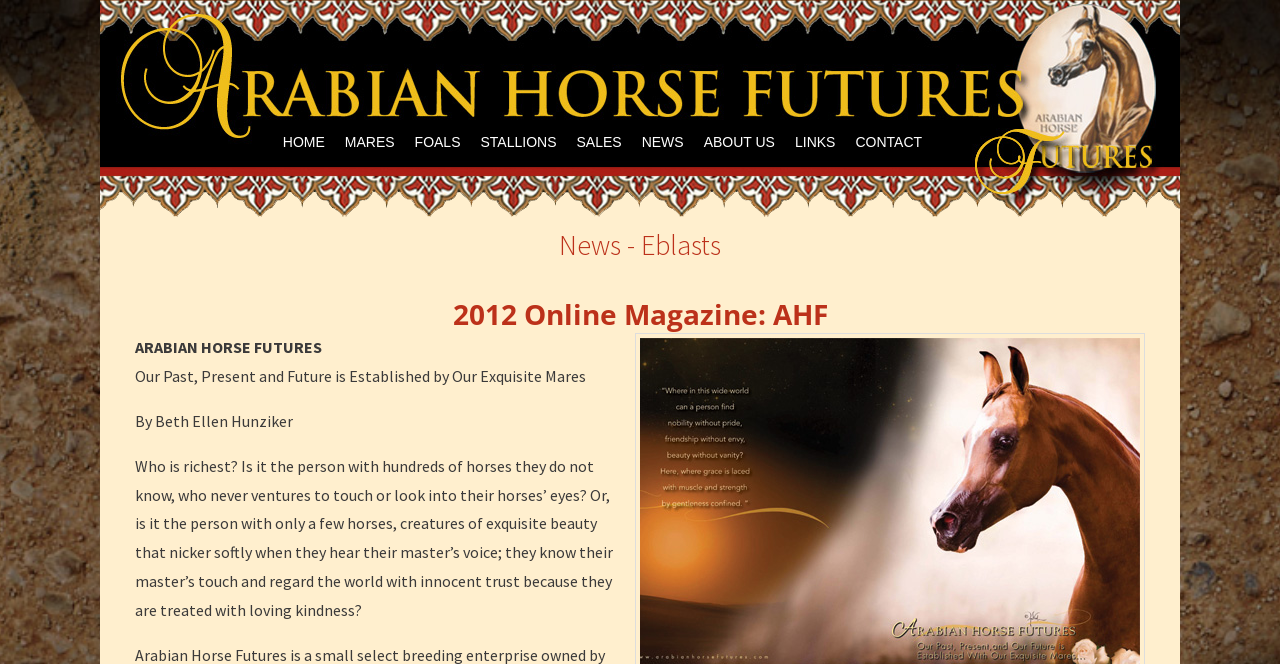Identify the bounding box coordinates of the part that should be clicked to carry out this instruction: "Check 'RECENT POSTS'".

None